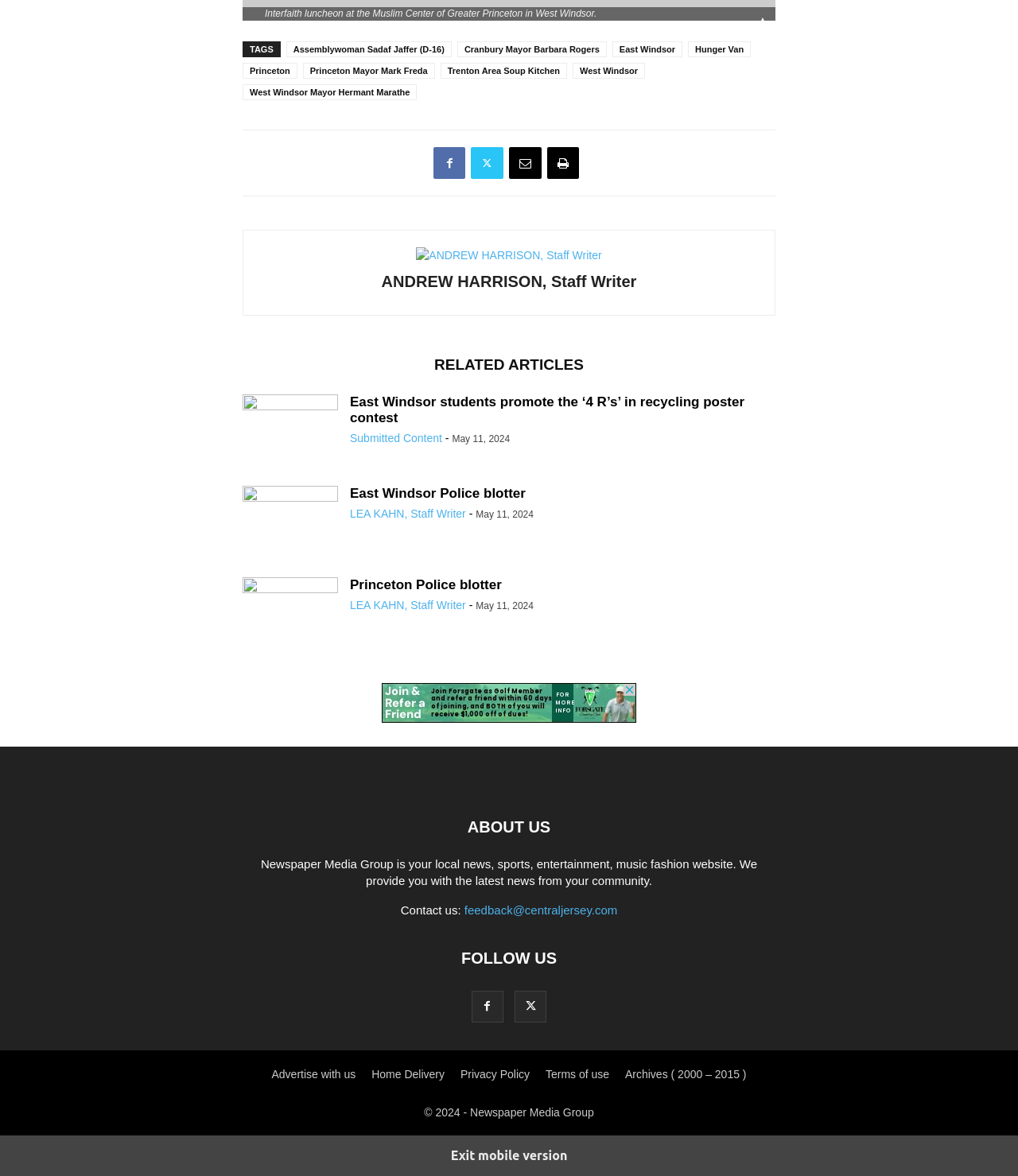Please identify the coordinates of the bounding box that should be clicked to fulfill this instruction: "Click the 'Interfaith luncheon at the Muslim Center of Greater Princeton in West Windsor.' button".

[0.238, 0.006, 0.762, 0.017]